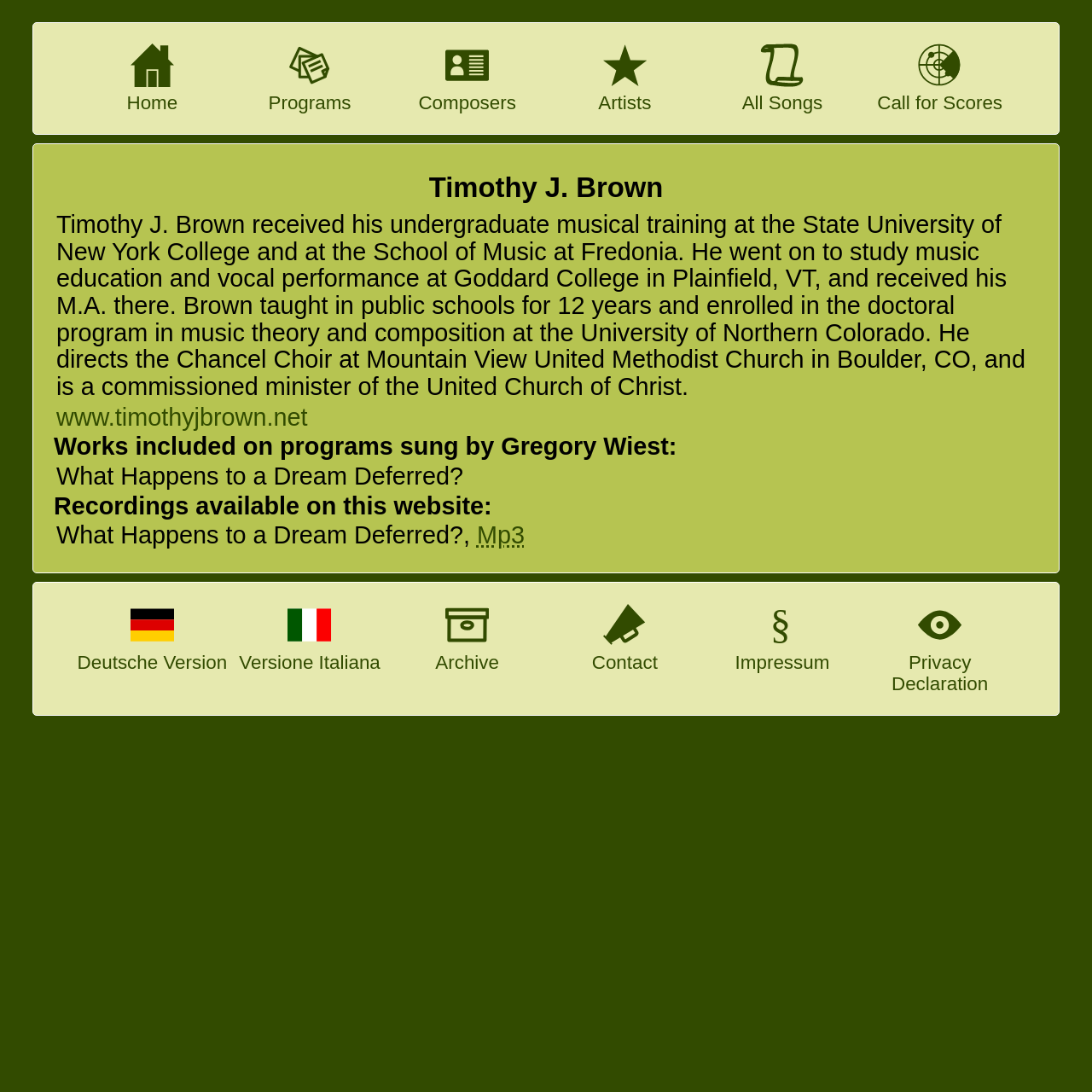Specify the bounding box coordinates of the area that needs to be clicked to achieve the following instruction: "view Timothy J. Brown's information".

[0.051, 0.153, 0.949, 0.191]